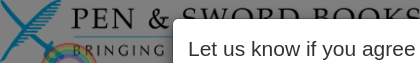What is the overall design of the logo?
Answer the question with just one word or phrase using the image.

Professional and literary